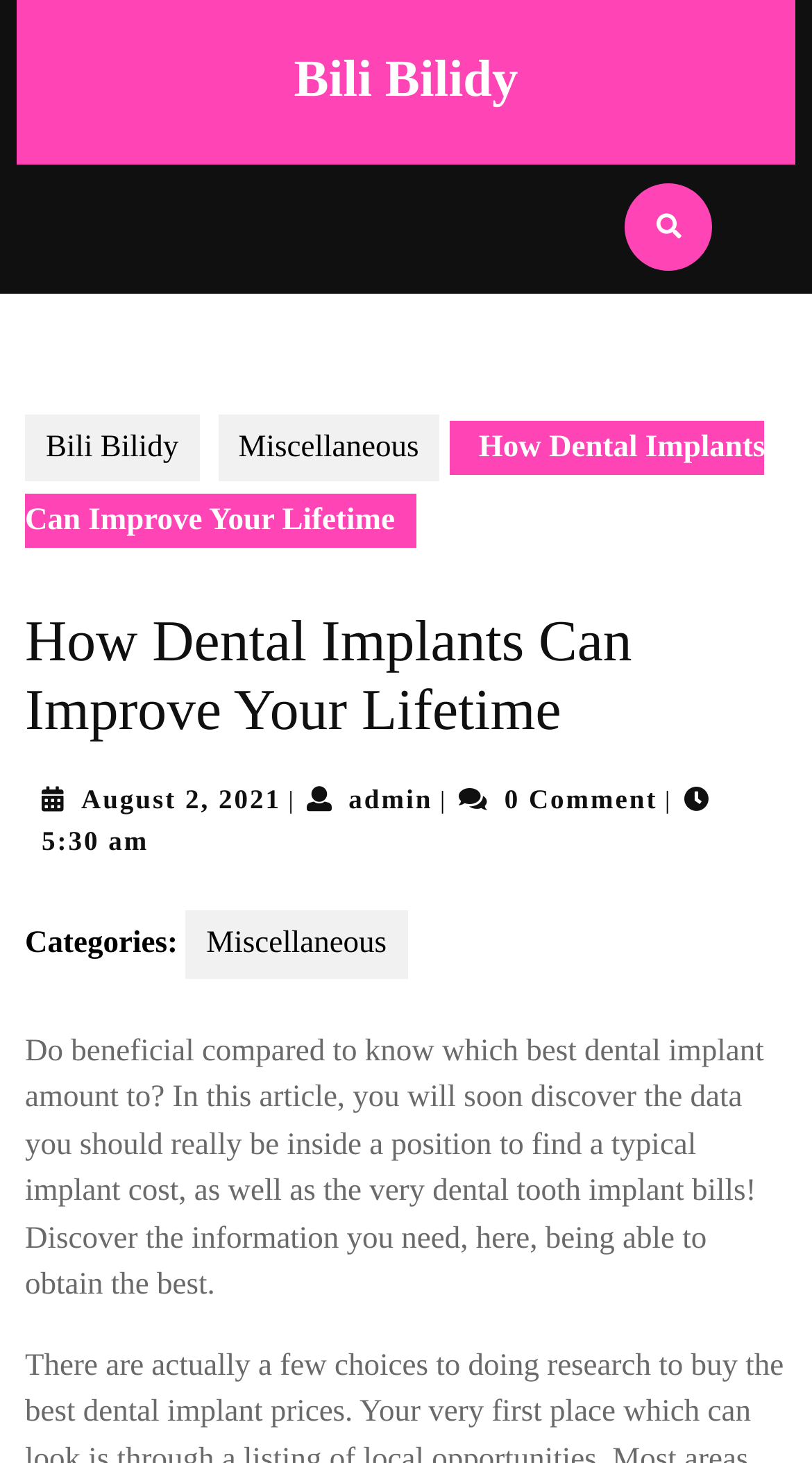Give a concise answer using only one word or phrase for this question:
Who is the author of this article?

admin